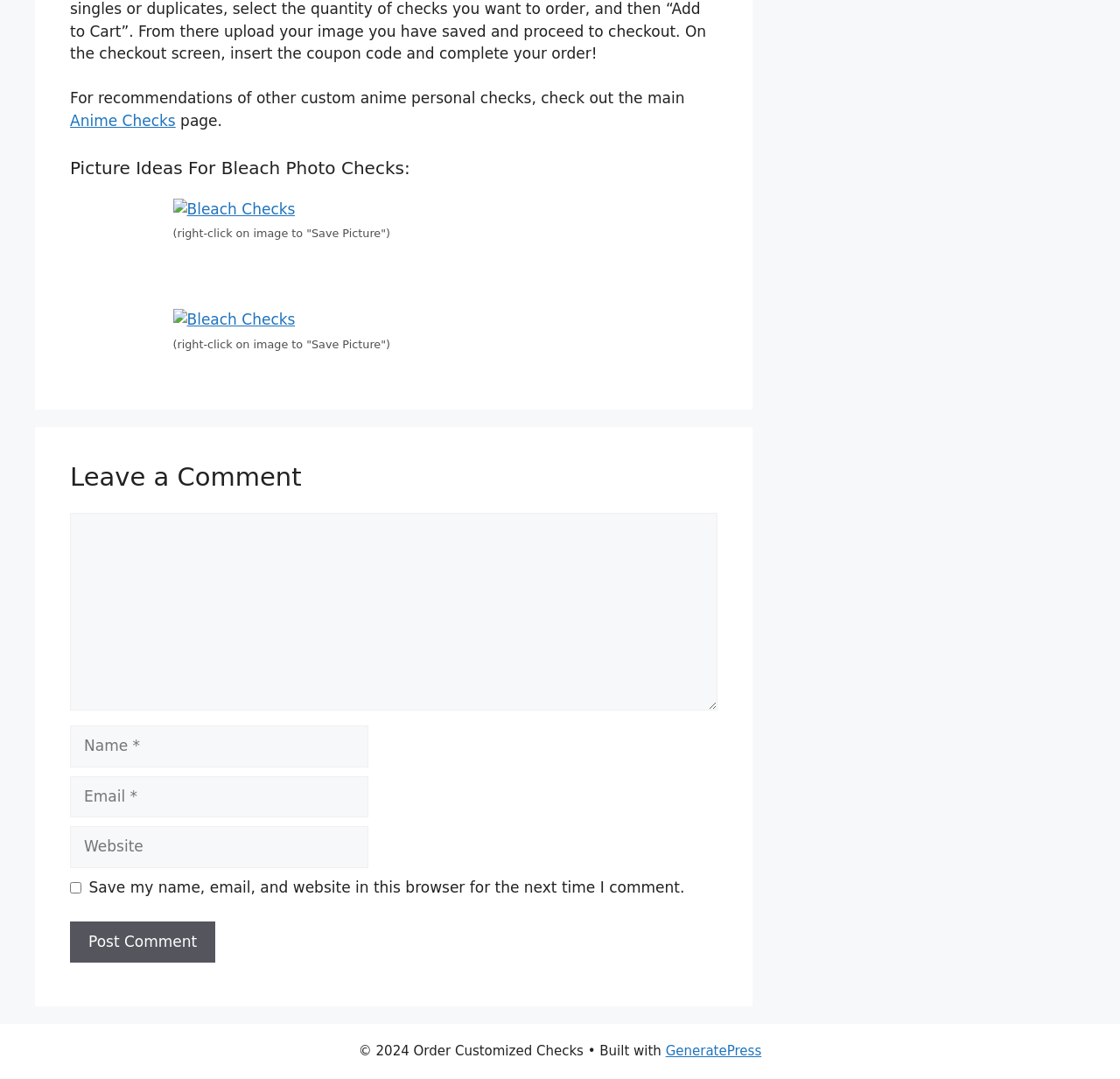Please answer the following query using a single word or phrase: 
What is the purpose of the checkbox?

Save user information for next comment